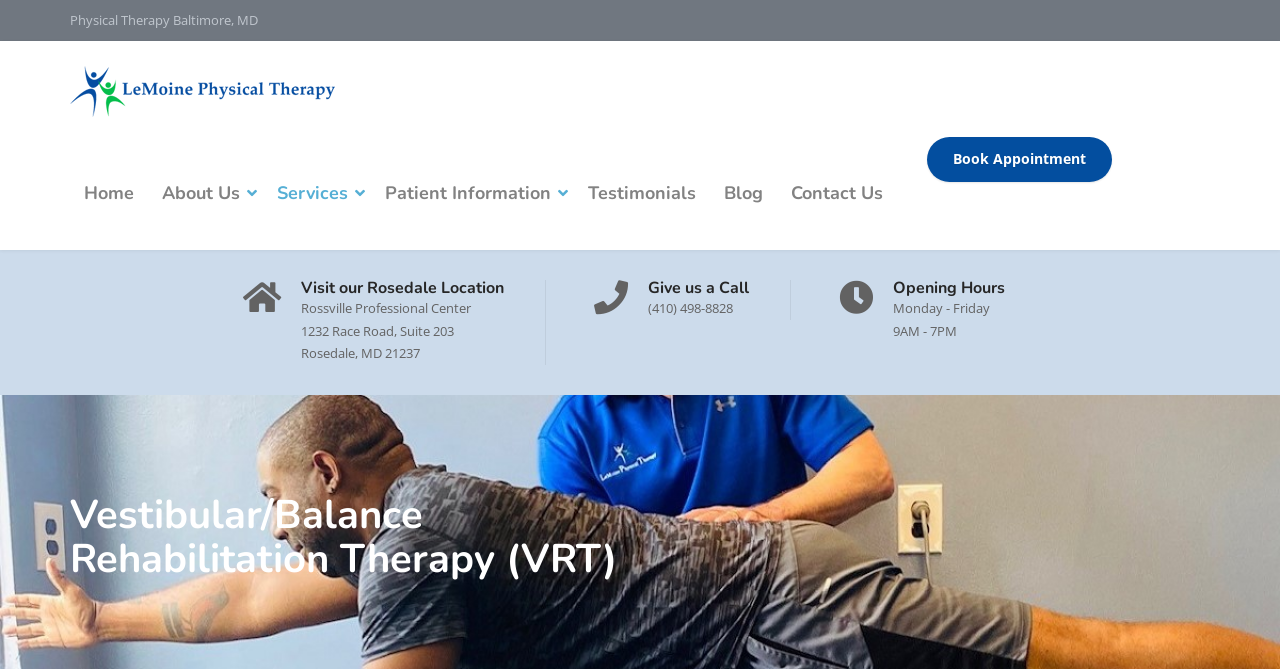Write a detailed summary of the webpage, including text, images, and layout.

The webpage is about LeMoine Physical Therapy, with a focus on vestibular therapy. At the top, there is a logo image of LeMoine Physical Therapy, accompanied by the text "Physical Therapy Baltimore, MD". Below this, there is a main navigation menu with links to "Home", "About Us", "Services", "Patient Information", "Testimonials", "Blog", and "Contact Us". The "About Us", "Services", and "Patient Information" links have dropdown menus.

On the left side of the page, there is a section about the Rosedale location, with a heading "Visit our Rosedale Location" and the address "1232 Race Road, Suite 203, Rosedale, MD 21237". Below this, there is a "Give us a Call" section with a phone number "(410) 498-8828". Further down, there is an "Opening Hours" section with the hours listed as "Monday - Friday, 9AM - 7PM".

On the right side of the page, there is a prominent call-to-action button "Book Appointment". Below this, there is a section about vestibular/balance rehabilitation therapy, with a heading "Vestibular/Balance Rehabilitation Therapy (VRT)". This section likely provides information about the therapy services offered by LeMoine Physical Therapy.